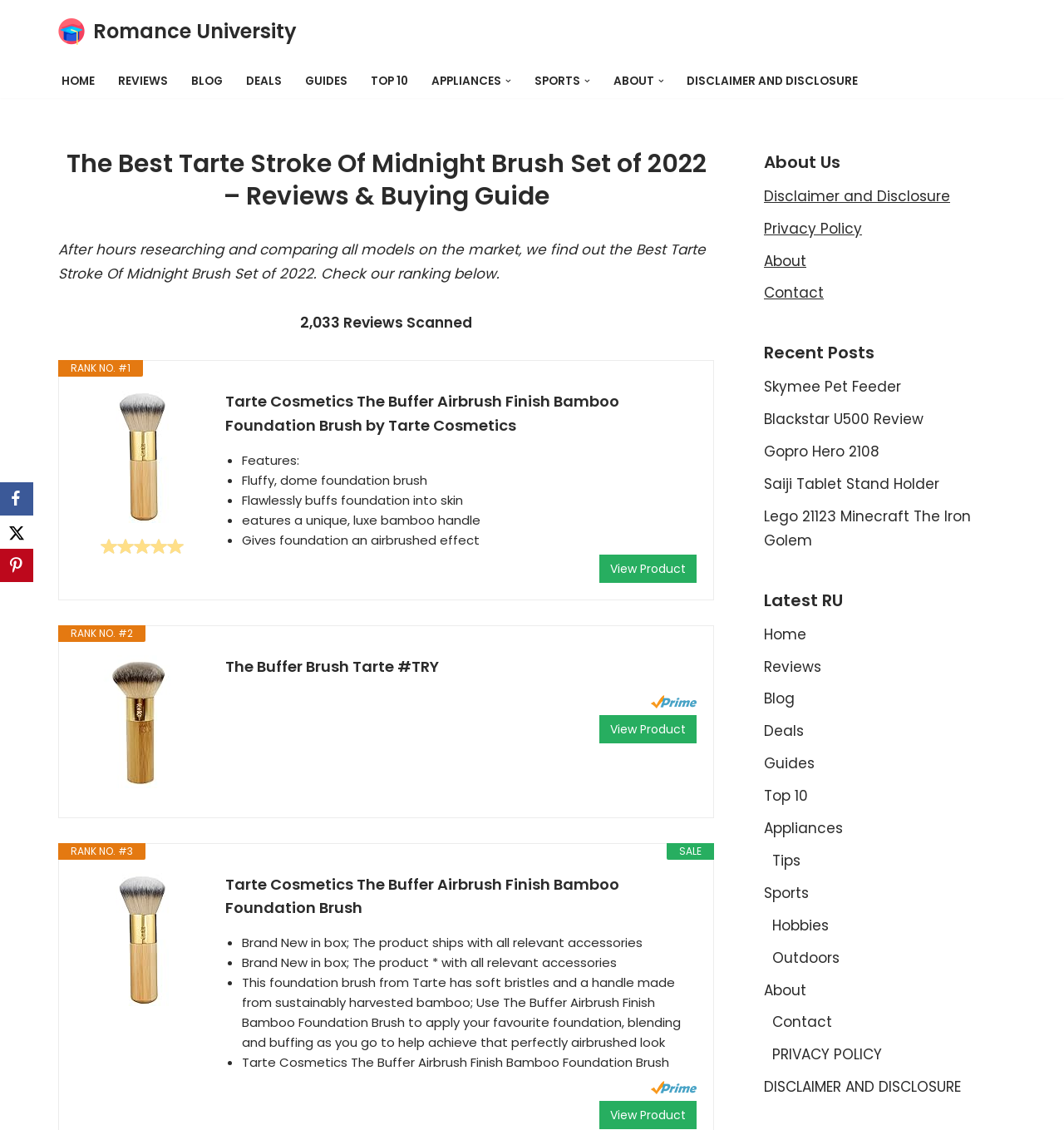Find the bounding box coordinates of the element to click in order to complete the given instruction: "Read the 'Features' of the product ranked #1."

[0.227, 0.399, 0.281, 0.415]